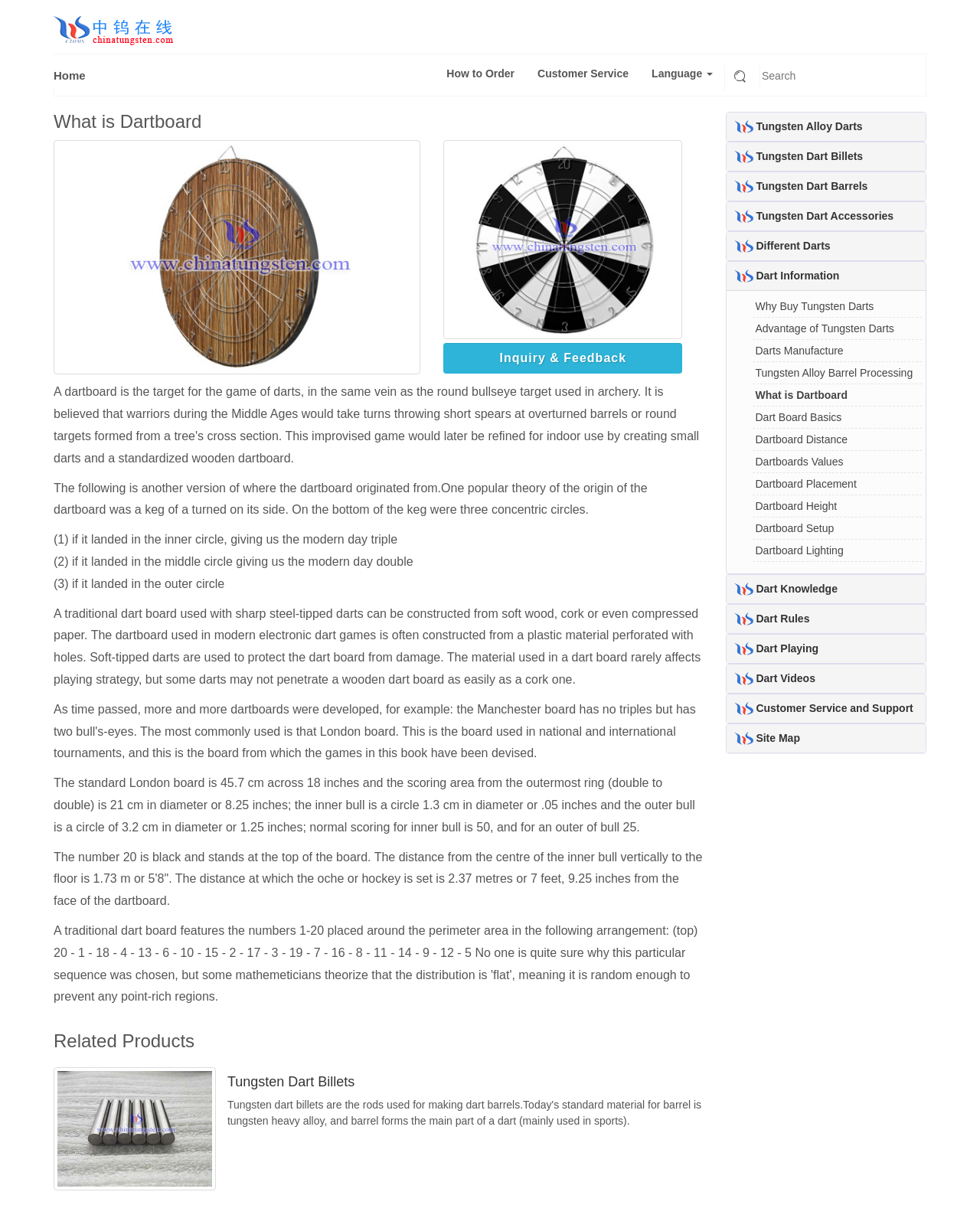How many links are there in the 'Dart Knowledge' section?
Respond with a short answer, either a single word or a phrase, based on the image.

11